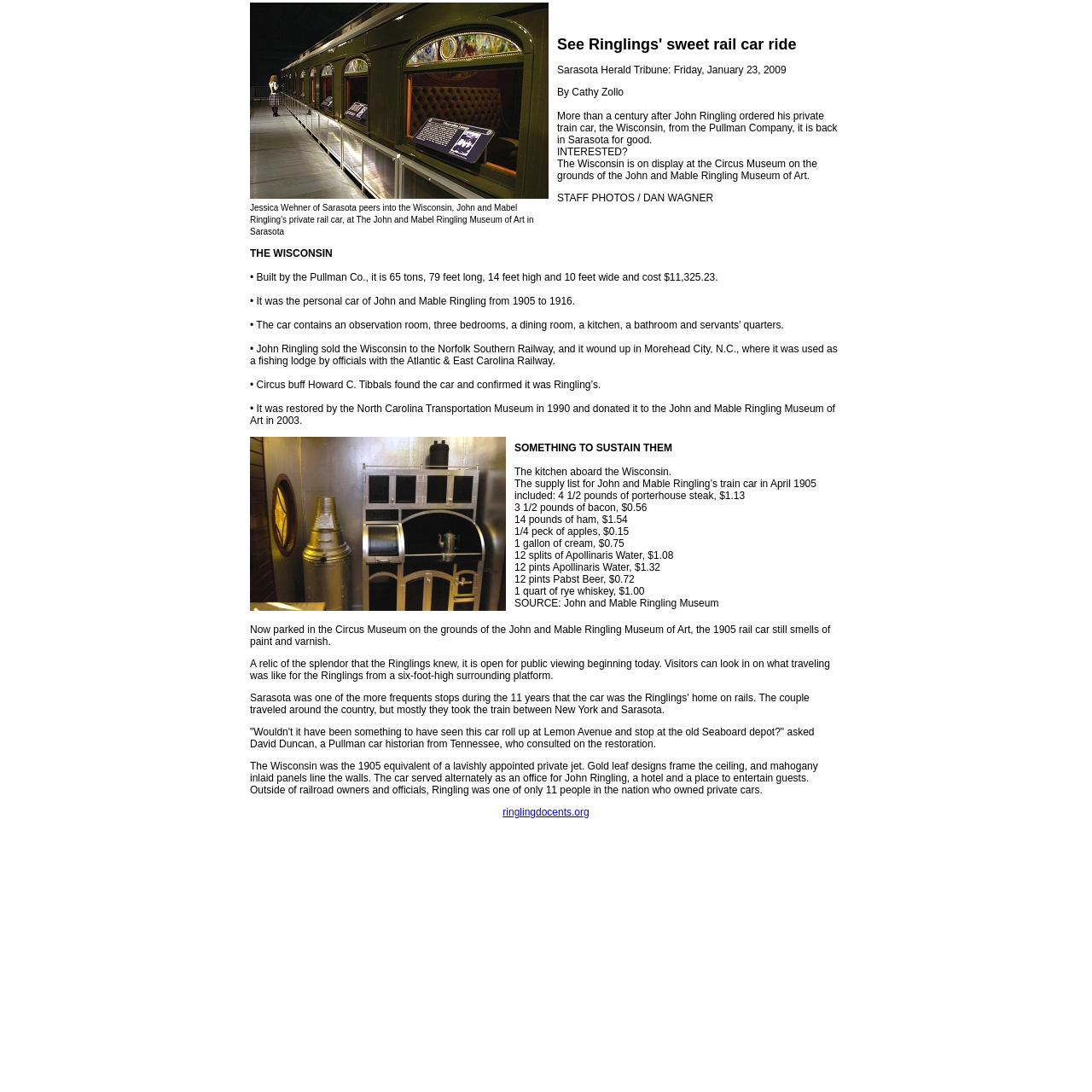Please provide the bounding box coordinates in the format (top-left x, top-left y, bottom-right x, bottom-right y). Remember, all values are floating point numbers between 0 and 1. What is the bounding box coordinate of the region described as: ringlingdocents.org

[0.46, 0.738, 0.54, 0.749]